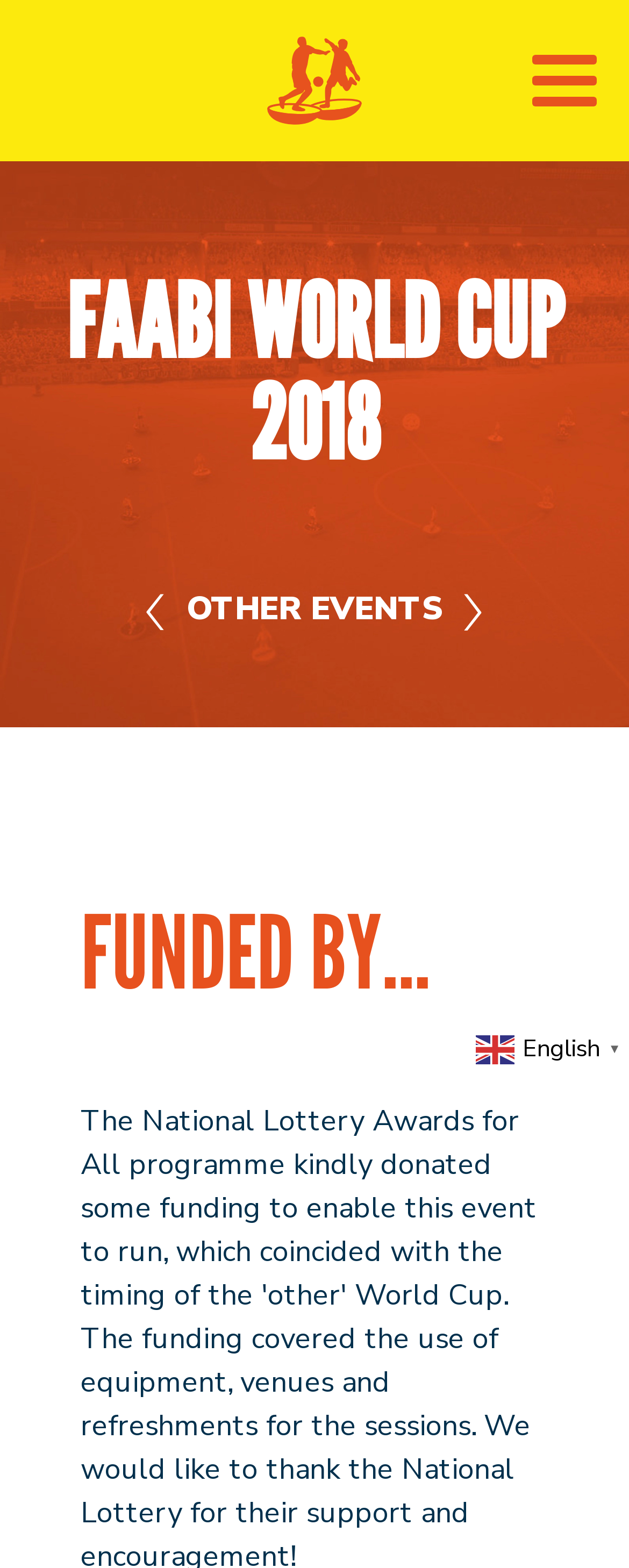What is the name of the event?
Using the screenshot, give a one-word or short phrase answer.

FAABI WORLD CUP 2018